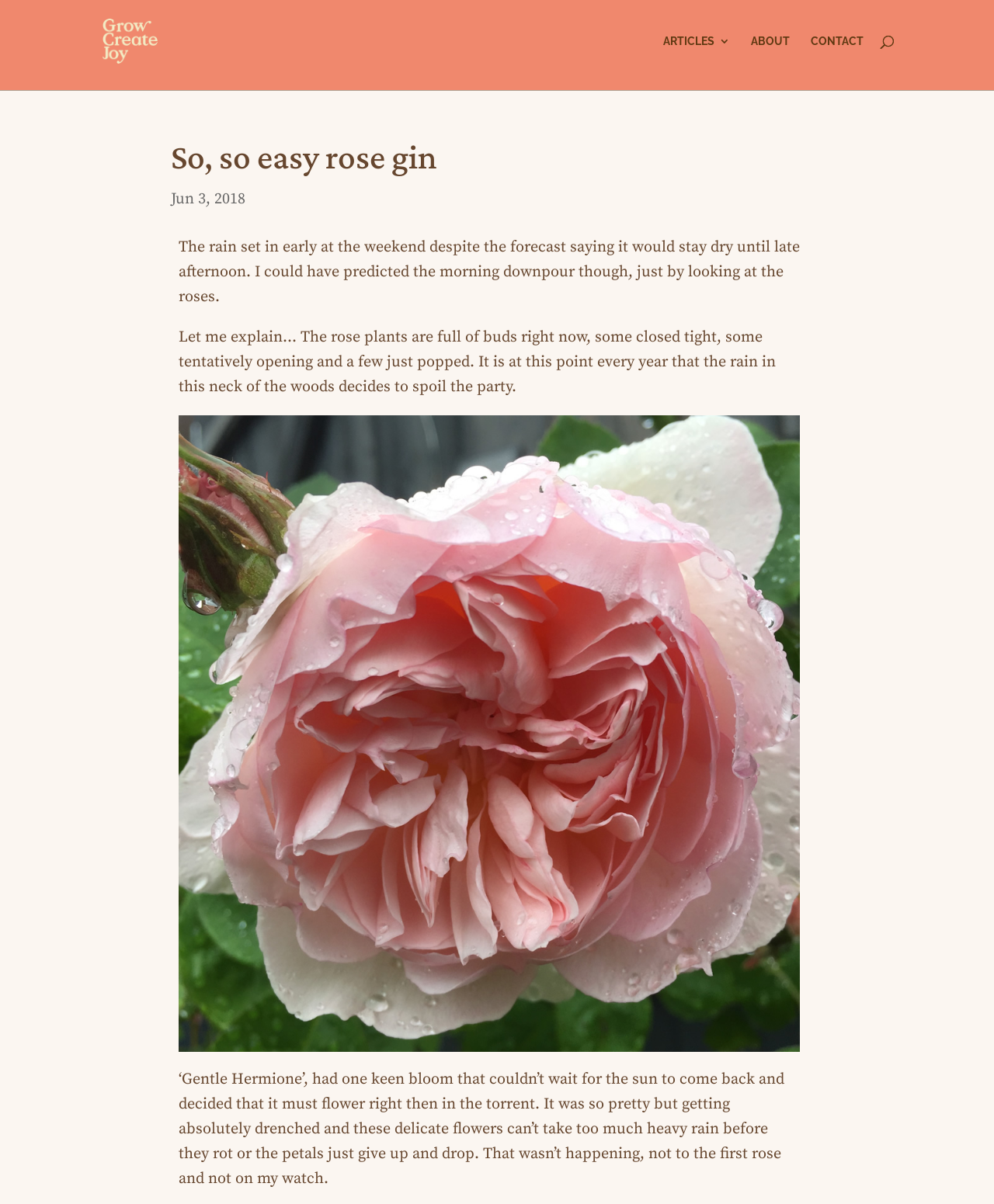Can you extract the primary headline text from the webpage?

So, so easy rose gin